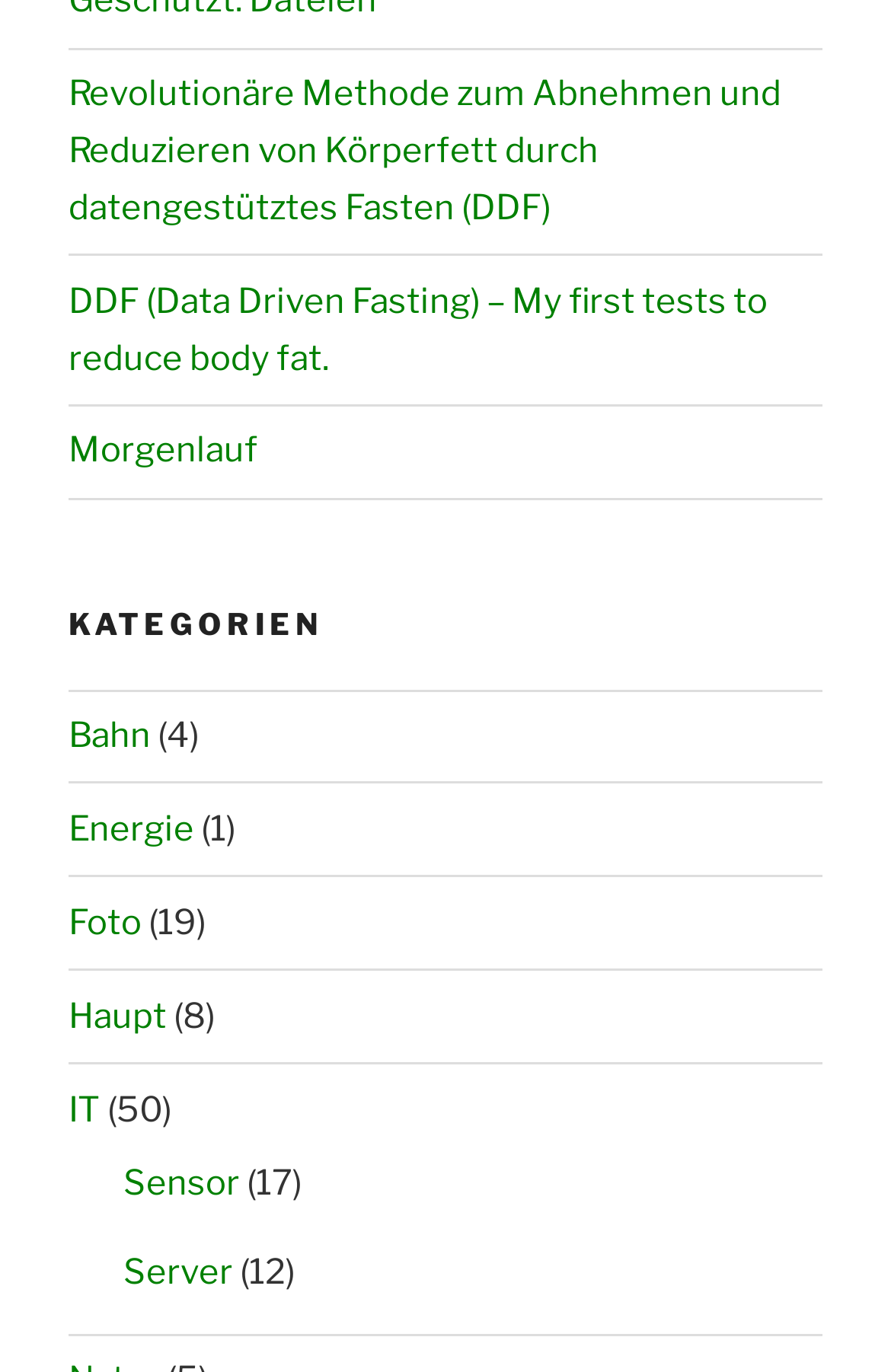Given the element description: "Sensor", predict the bounding box coordinates of the UI element it refers to, using four float numbers between 0 and 1, i.e., [left, top, right, bottom].

[0.138, 0.847, 0.269, 0.877]